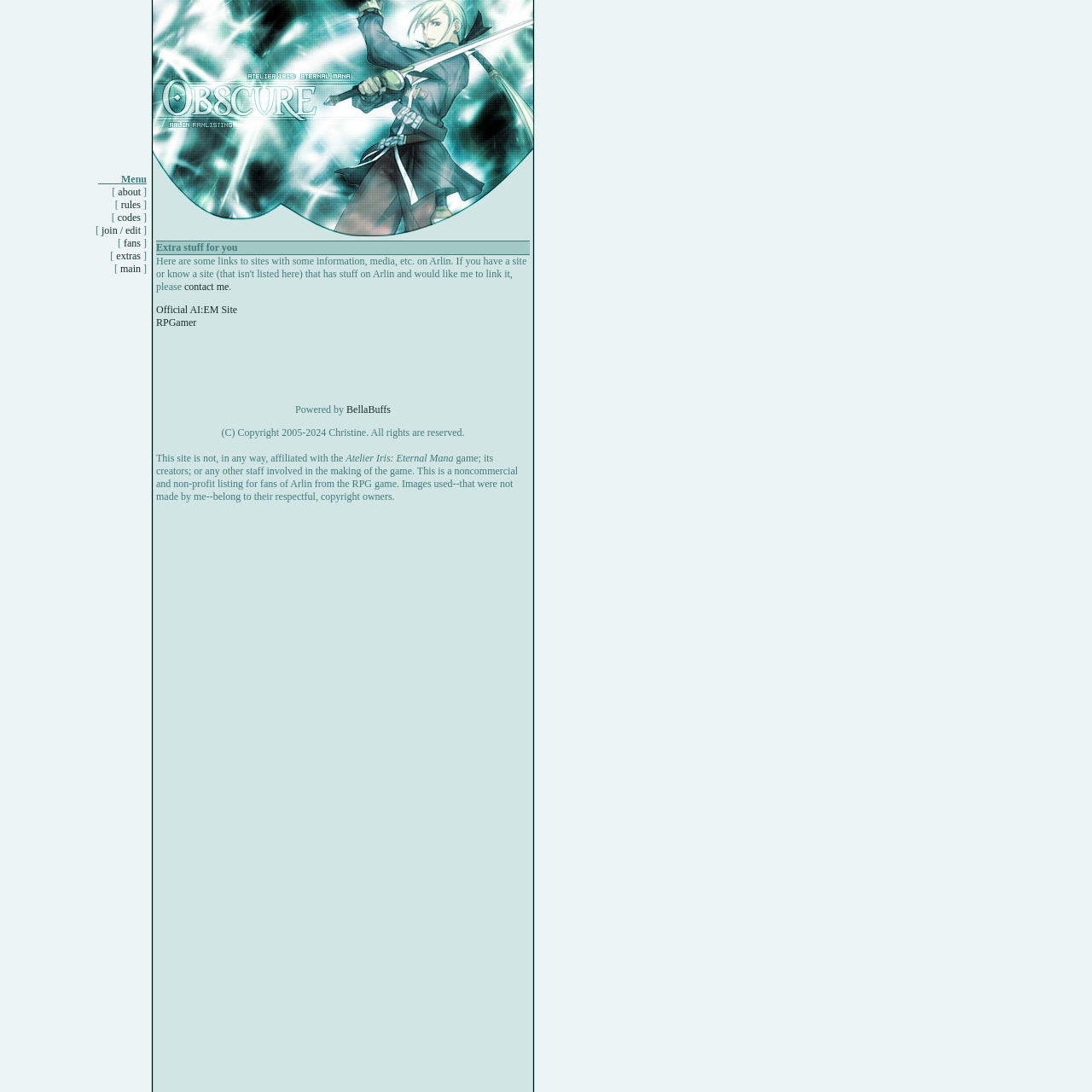Please find the bounding box coordinates of the element that needs to be clicked to perform the following instruction: "go to join / edit". The bounding box coordinates should be four float numbers between 0 and 1, represented as [left, top, right, bottom].

[0.093, 0.205, 0.129, 0.216]